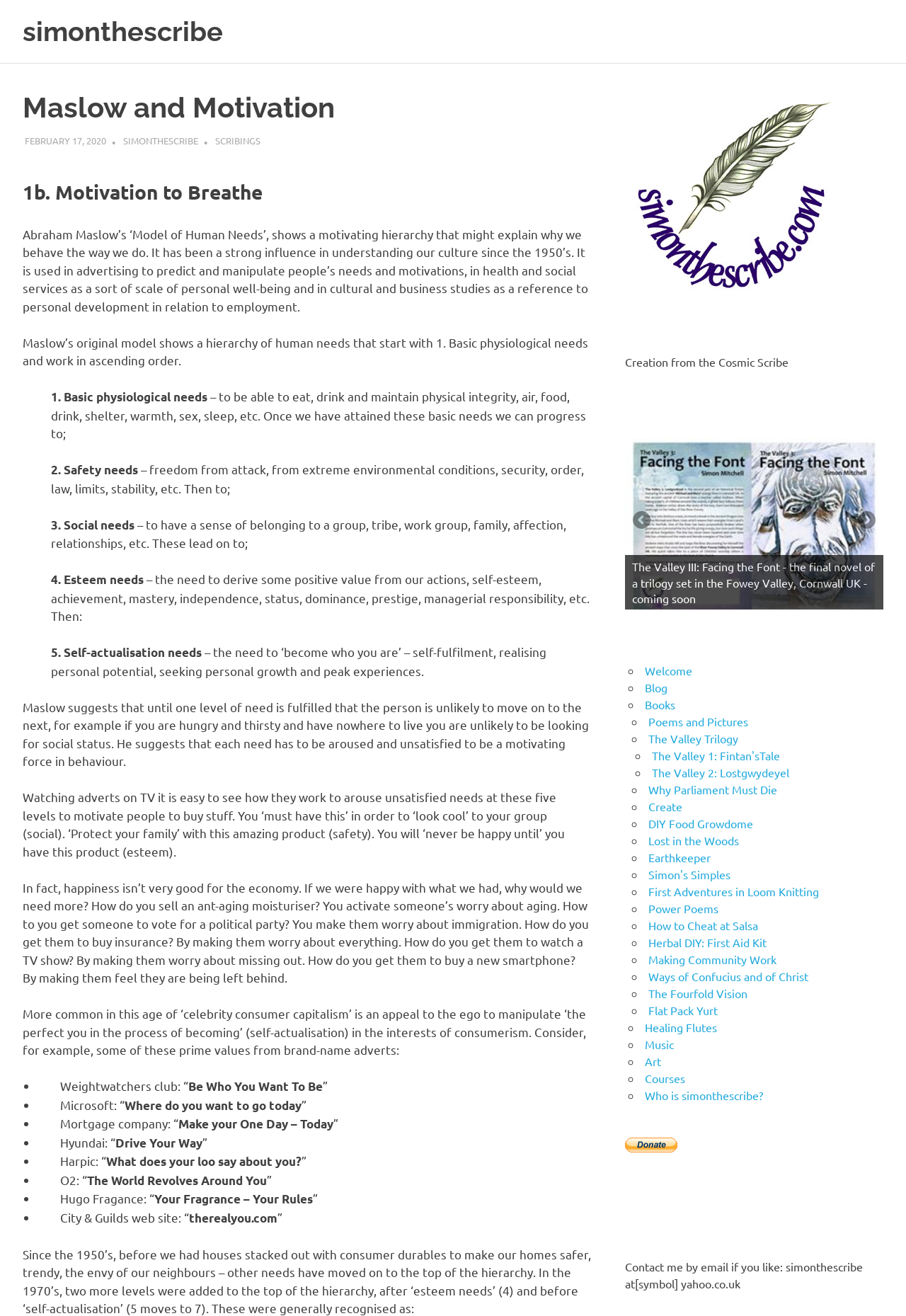Based on the element description Power Poems, identify the bounding box of the UI element in the given webpage screenshot. The coordinates should be in the format (top-left x, top-left y, bottom-right x, bottom-right y) and must be between 0 and 1.

[0.715, 0.685, 0.793, 0.695]